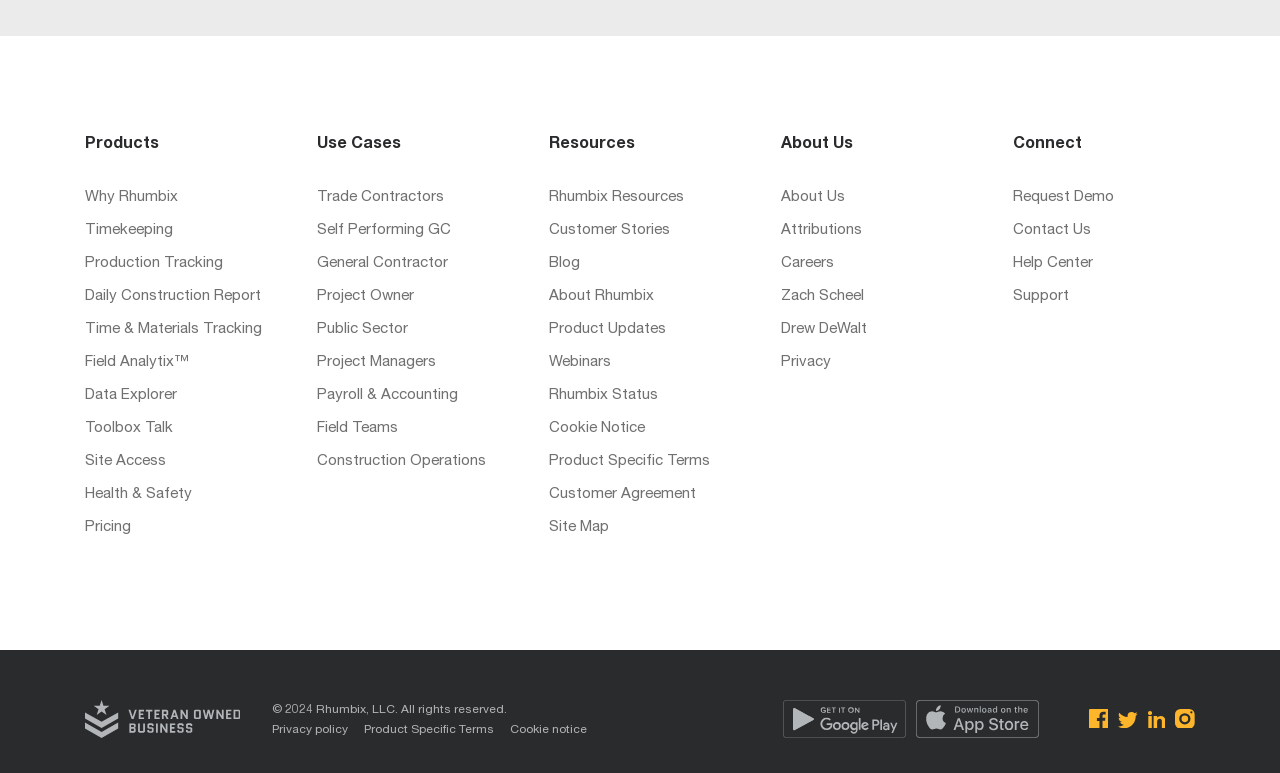Please give a one-word or short phrase response to the following question: 
What is the first product listed under 'Products'?

Why Rhumbix